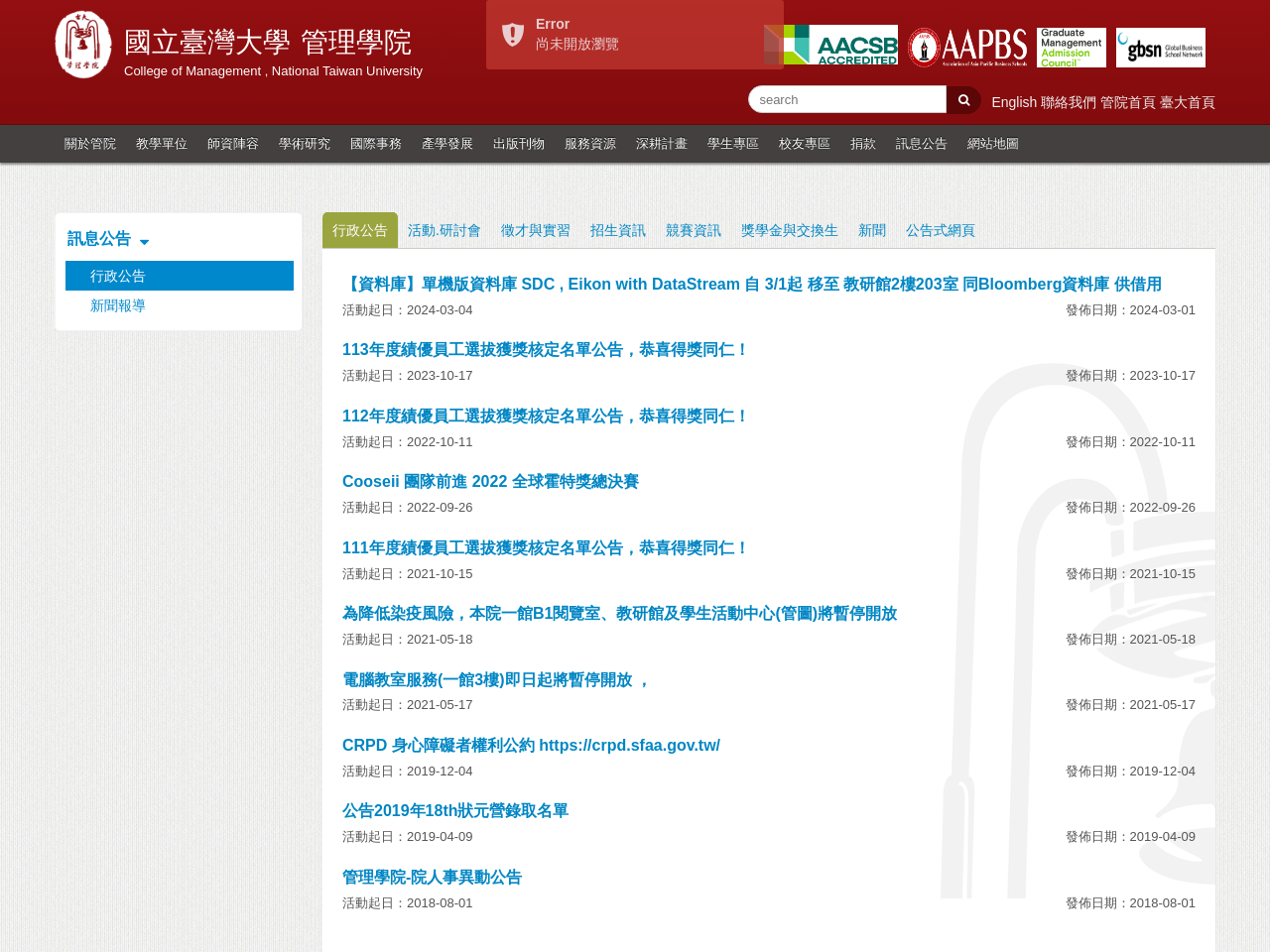Please provide the bounding box coordinates for the element that needs to be clicked to perform the following instruction: "go to English version". The coordinates should be given as four float numbers between 0 and 1, i.e., [left, top, right, bottom].

[0.781, 0.099, 0.82, 0.116]